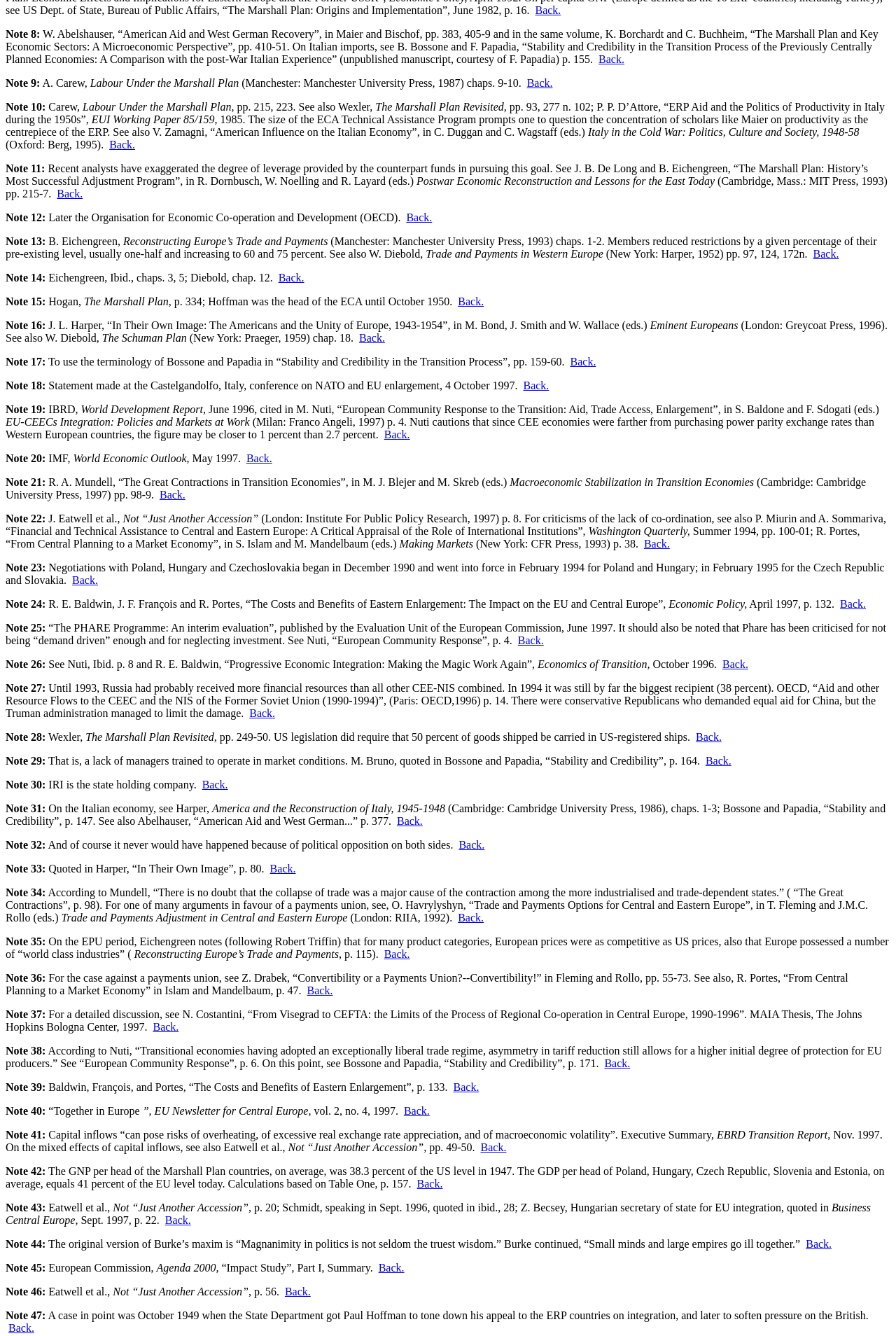Pinpoint the bounding box coordinates of the clickable element to carry out the following instruction: "go back."

[0.064, 0.14, 0.092, 0.149]